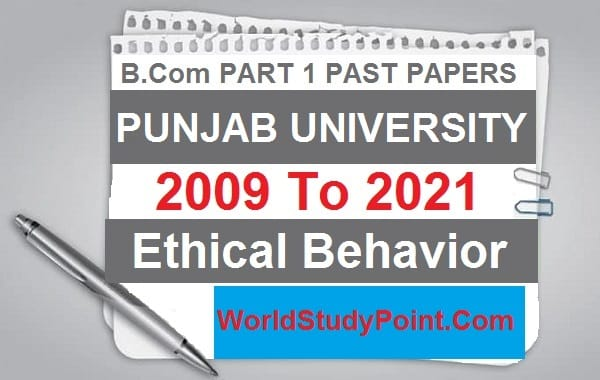What is the website highlighted at the bottom of the image? Based on the screenshot, please respond with a single word or phrase.

WorldStudyPoint.Com